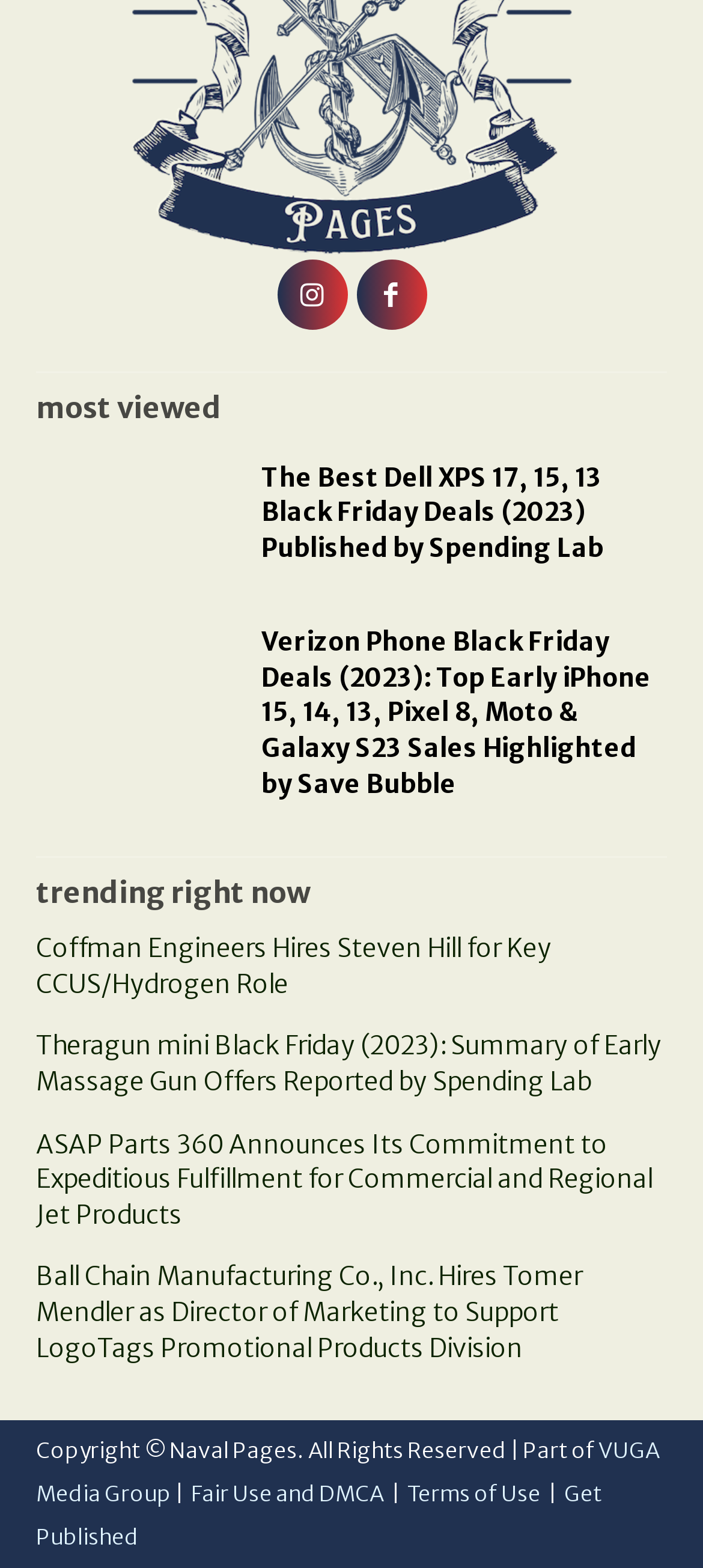How many headings are there on the webpage?
Based on the image, answer the question with a single word or brief phrase.

6